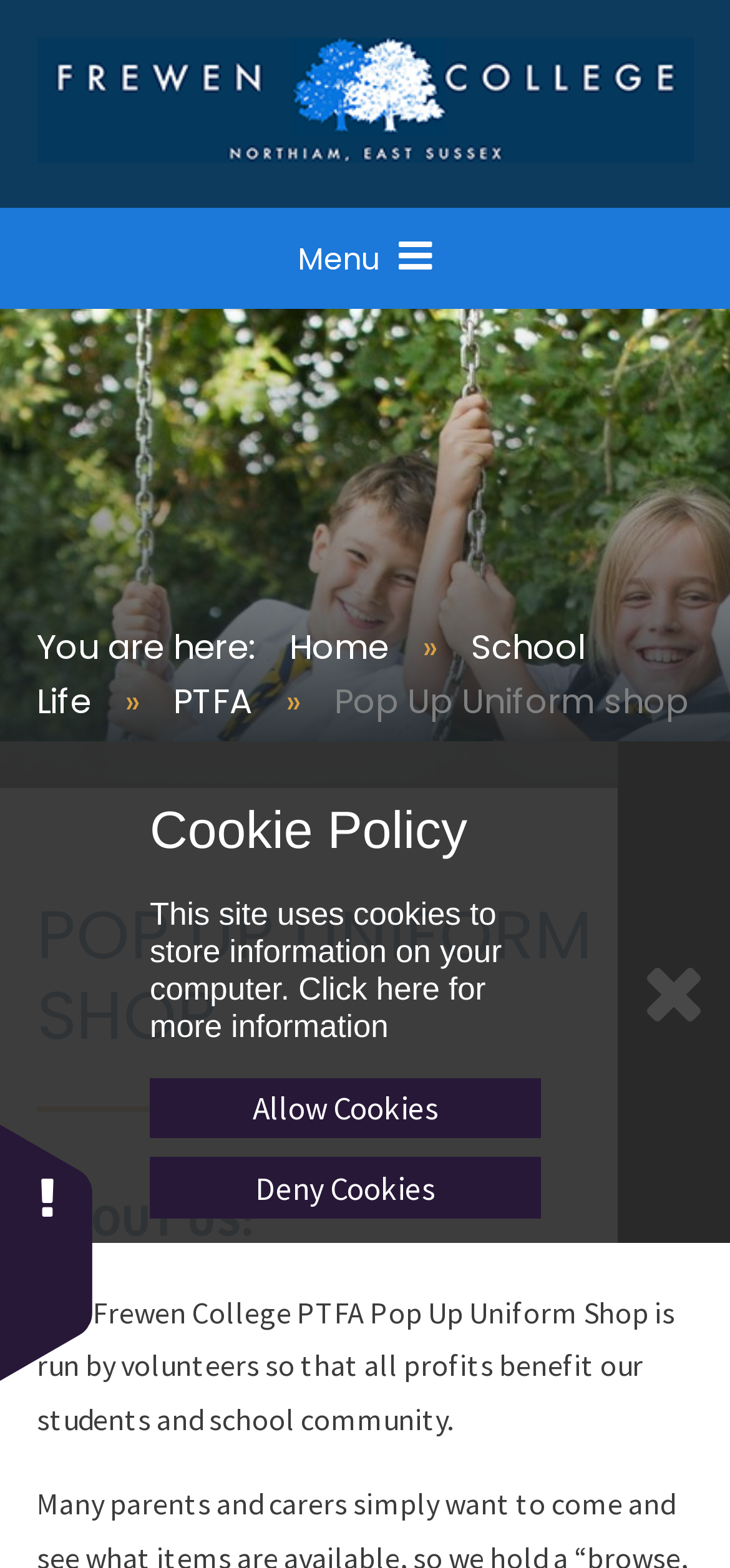What is the purpose of the Pop Up Uniform Shop?
Based on the visual details in the image, please answer the question thoroughly.

The purpose of the Pop Up Uniform Shop can be inferred from the text 'The Frewen College PTFA Pop Up Uniform Shop is run by volunteers so that all profits benefit our students and school community.' which is located below the heading 'POP UP UNIFORM SHOP'.